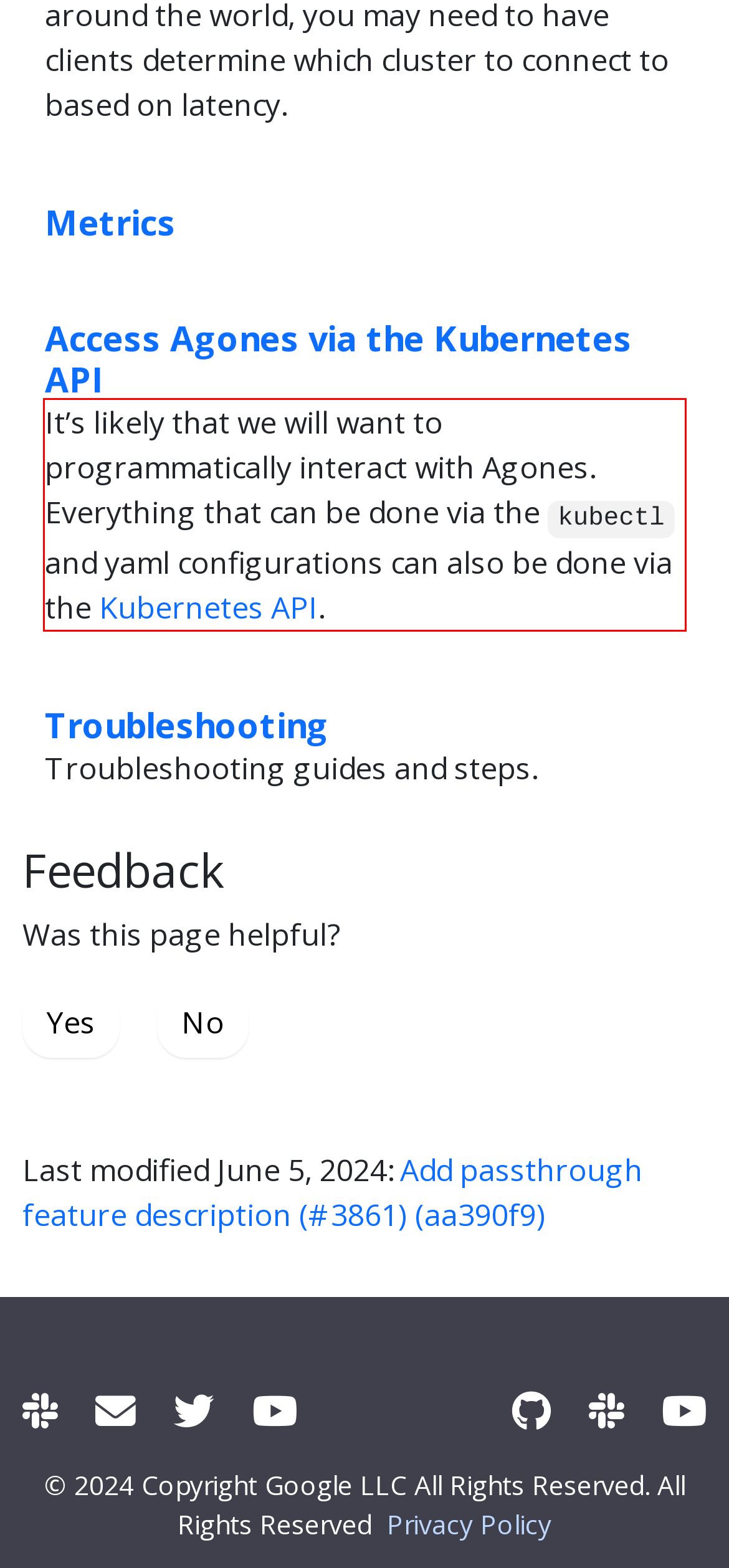Using the provided screenshot of a webpage, recognize and generate the text found within the red rectangle bounding box.

It’s likely that we will want to programmatically interact with Agones. Everything that can be done via the kubectl and yaml configurations can also be done via the Kubernetes API.